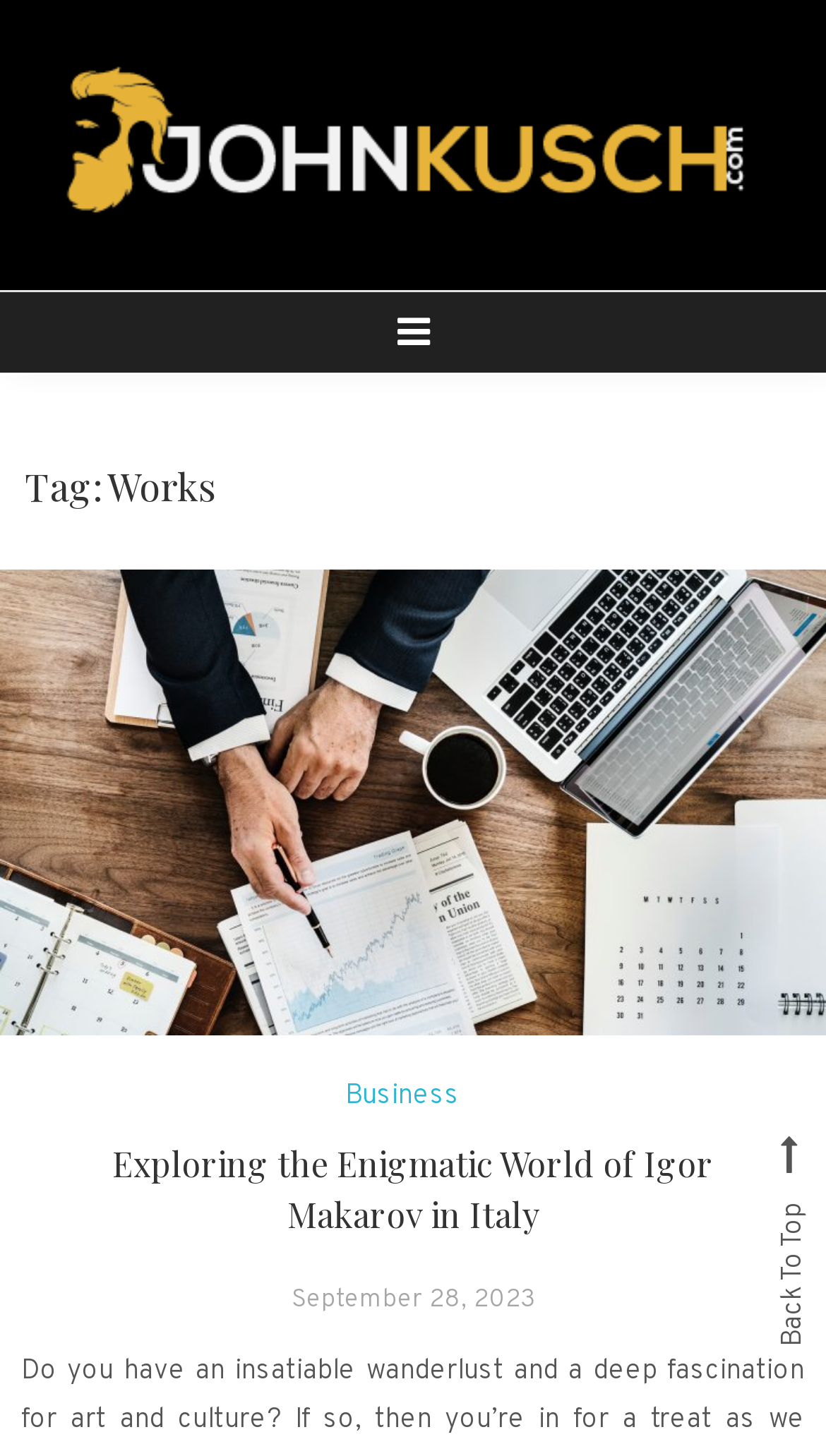What is the title of the latest article?
Please provide a single word or phrase answer based on the image.

Exploring the Enigmatic World of Igor Makarov in Italy